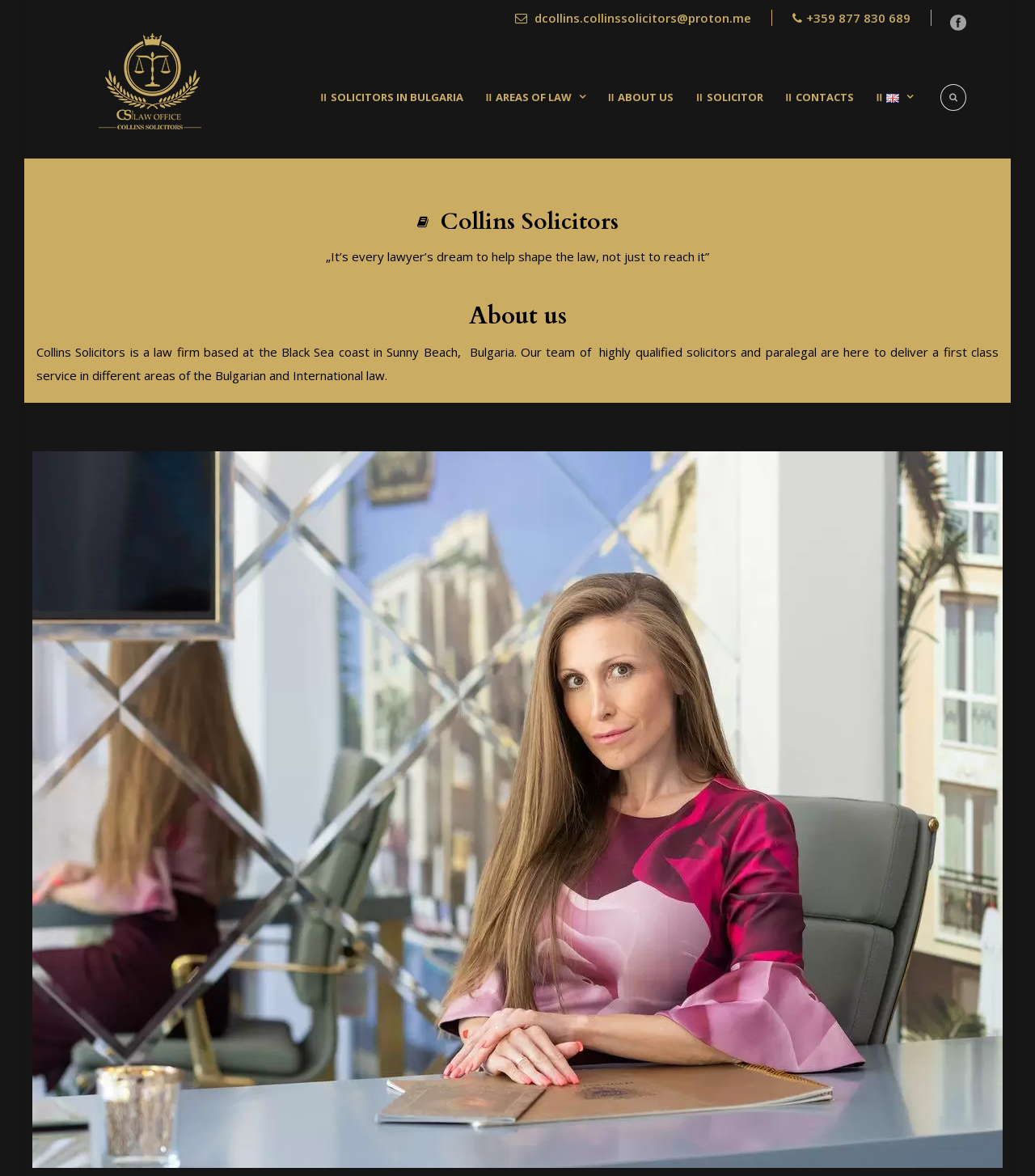Where is Collins Solicitors based?
Carefully analyze the image and provide a thorough answer to the question.

I found the location of the law firm by reading the static text element with the coordinates [0.035, 0.292, 0.965, 0.326], which describes the law firm as being based at the Black Sea coast in Sunny Beach, Bulgaria.